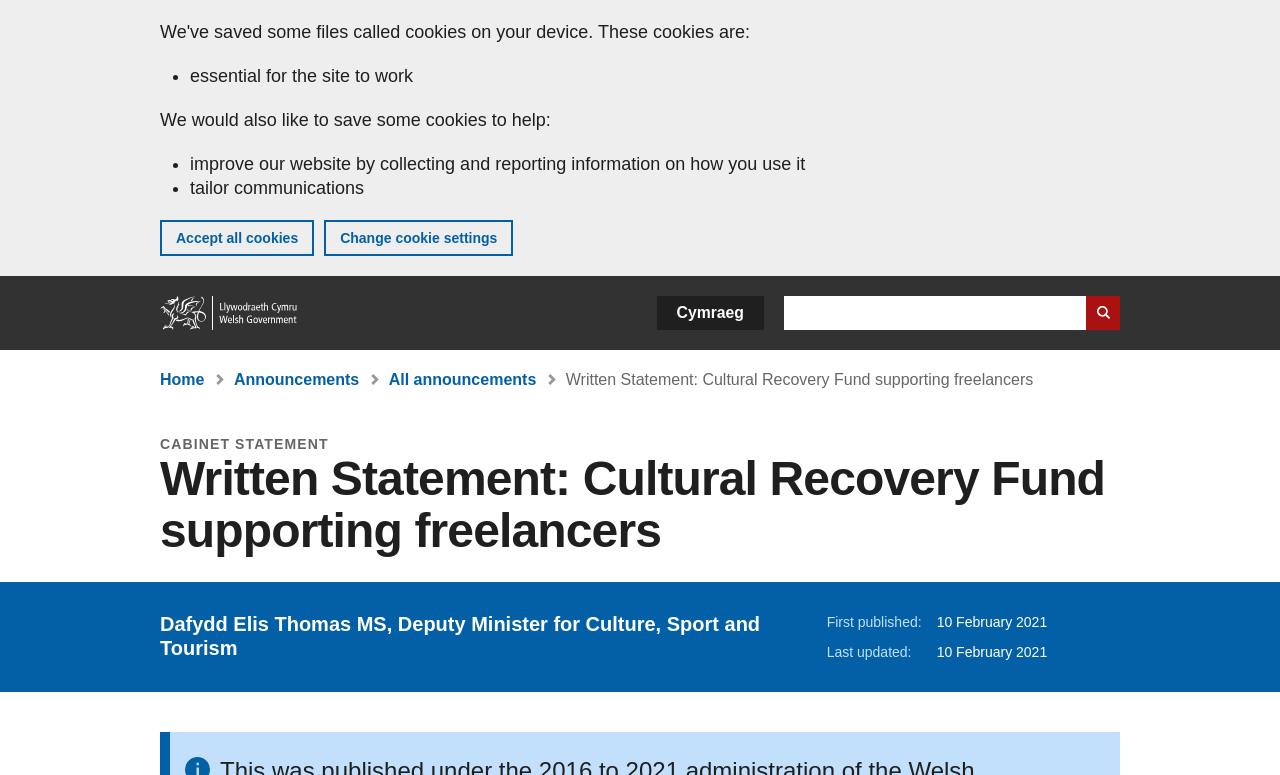What is the name of the Deputy Minister for Culture, Sport and Tourism?
Please analyze the image and answer the question with as much detail as possible.

I found the answer by looking at the static text element that contains the name of the Deputy Minister for Culture, Sport and Tourism, which is 'Dafydd Elis Thomas MS, Deputy Minister for Culture, Sport and Tourism'.